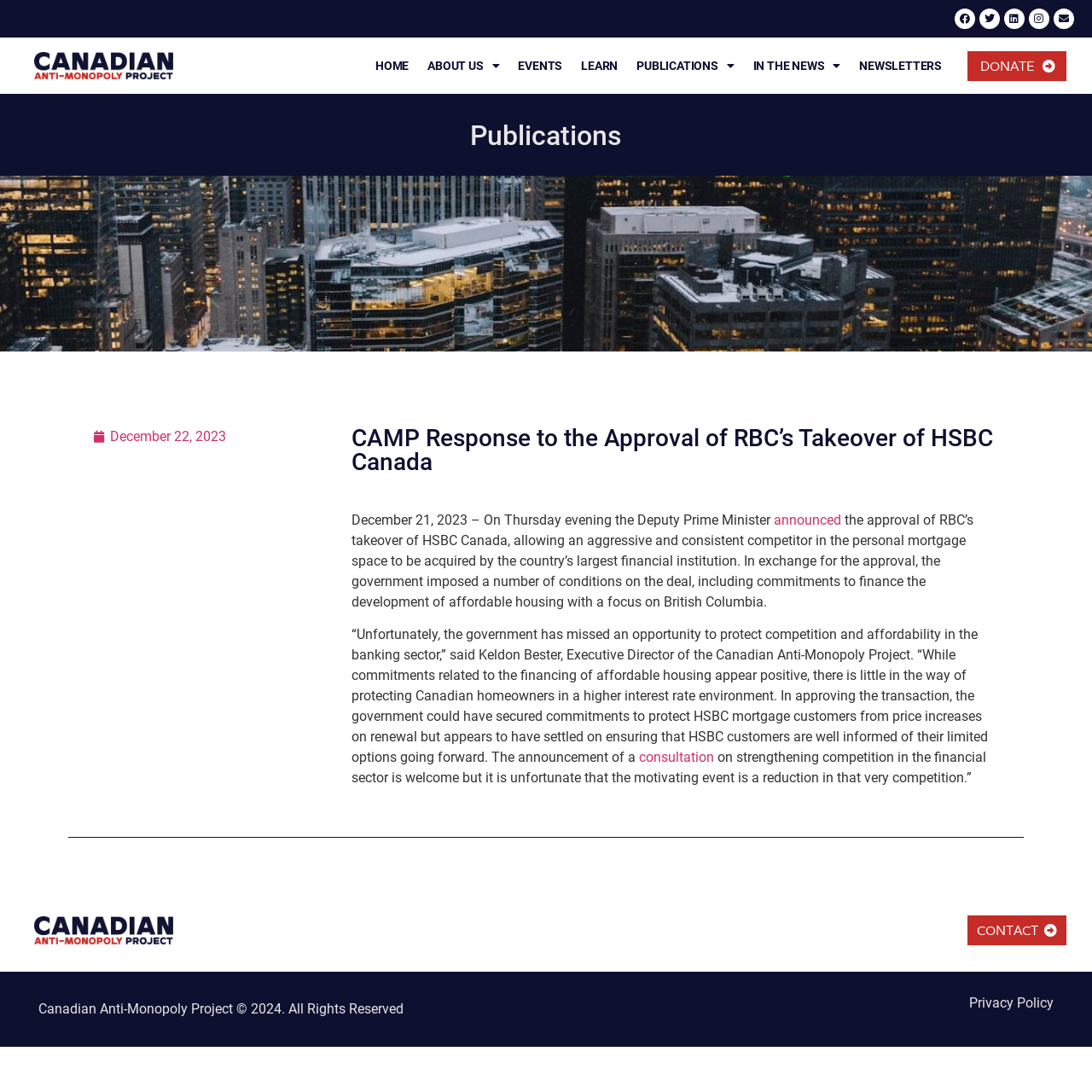Please specify the bounding box coordinates of the clickable section necessary to execute the following command: "Click on Facebook link".

[0.874, 0.008, 0.893, 0.027]